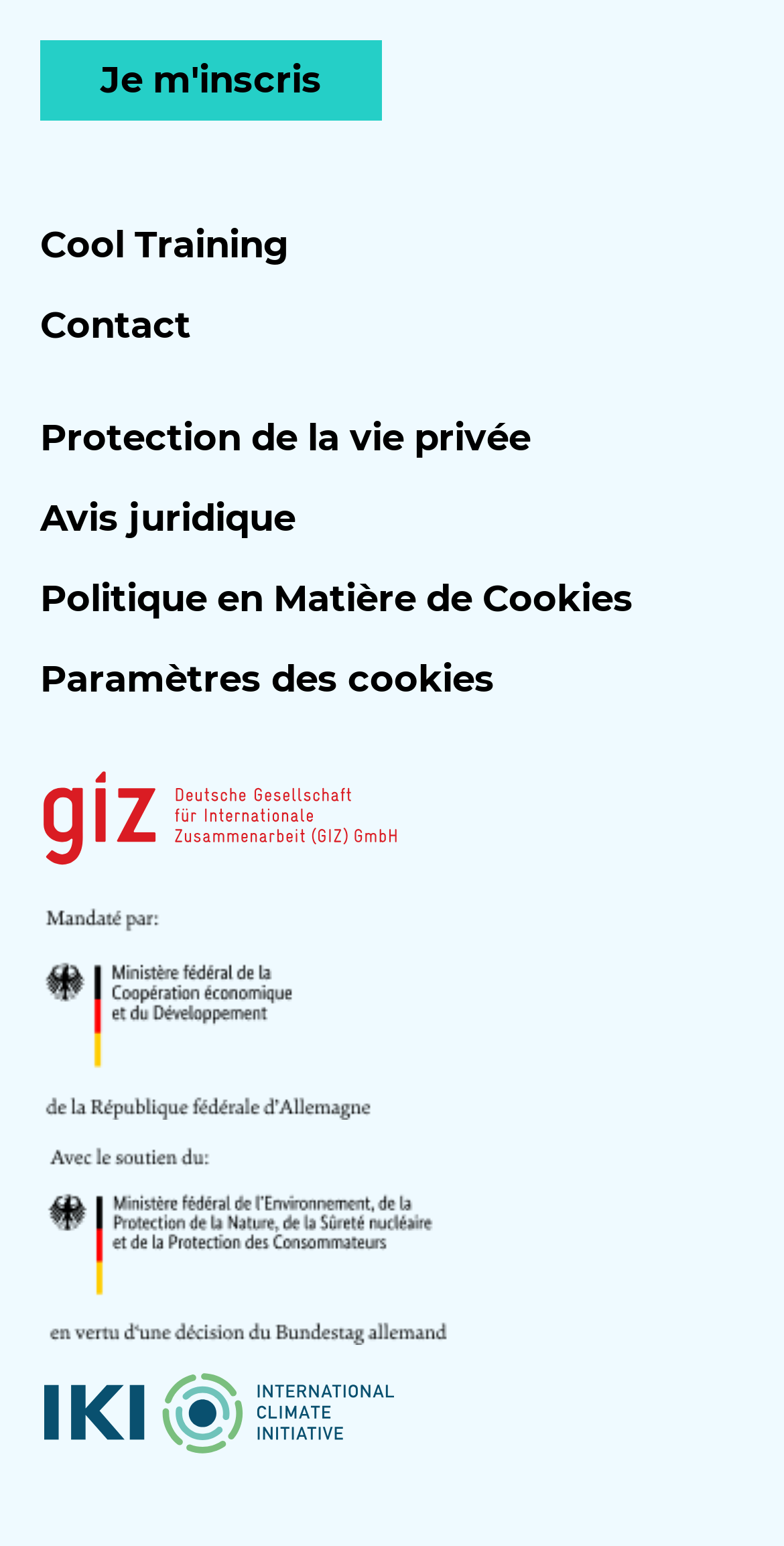What is the text of the last link on the webpage?
Please answer the question with a single word or phrase, referencing the image.

International Climate Initiative